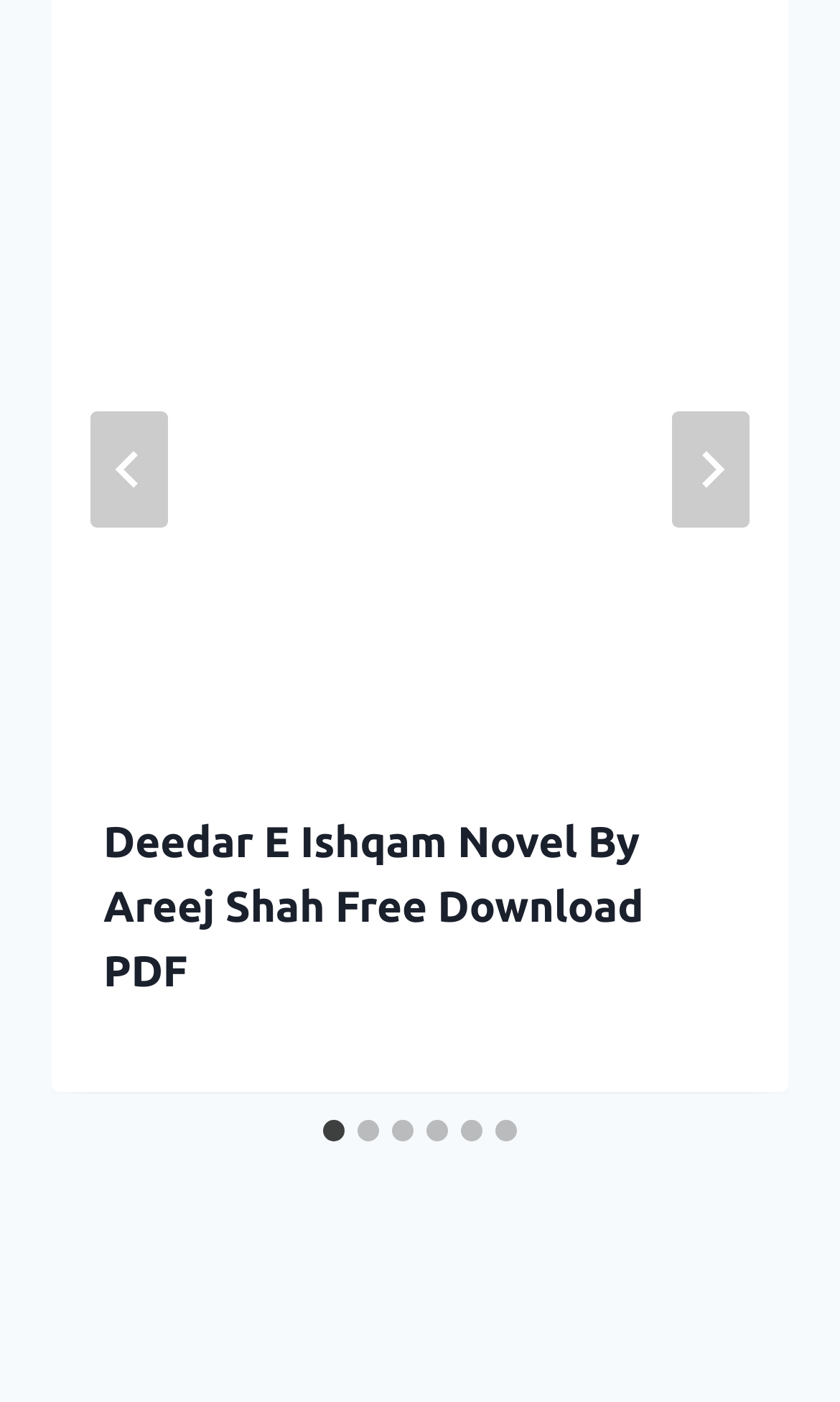Please specify the coordinates of the bounding box for the element that should be clicked to carry out this instruction: "Download Deedar E Ishqam Novel By Areej Shah PDF". The coordinates must be four float numbers between 0 and 1, formatted as [left, top, right, bottom].

[0.123, 0.582, 0.766, 0.709]